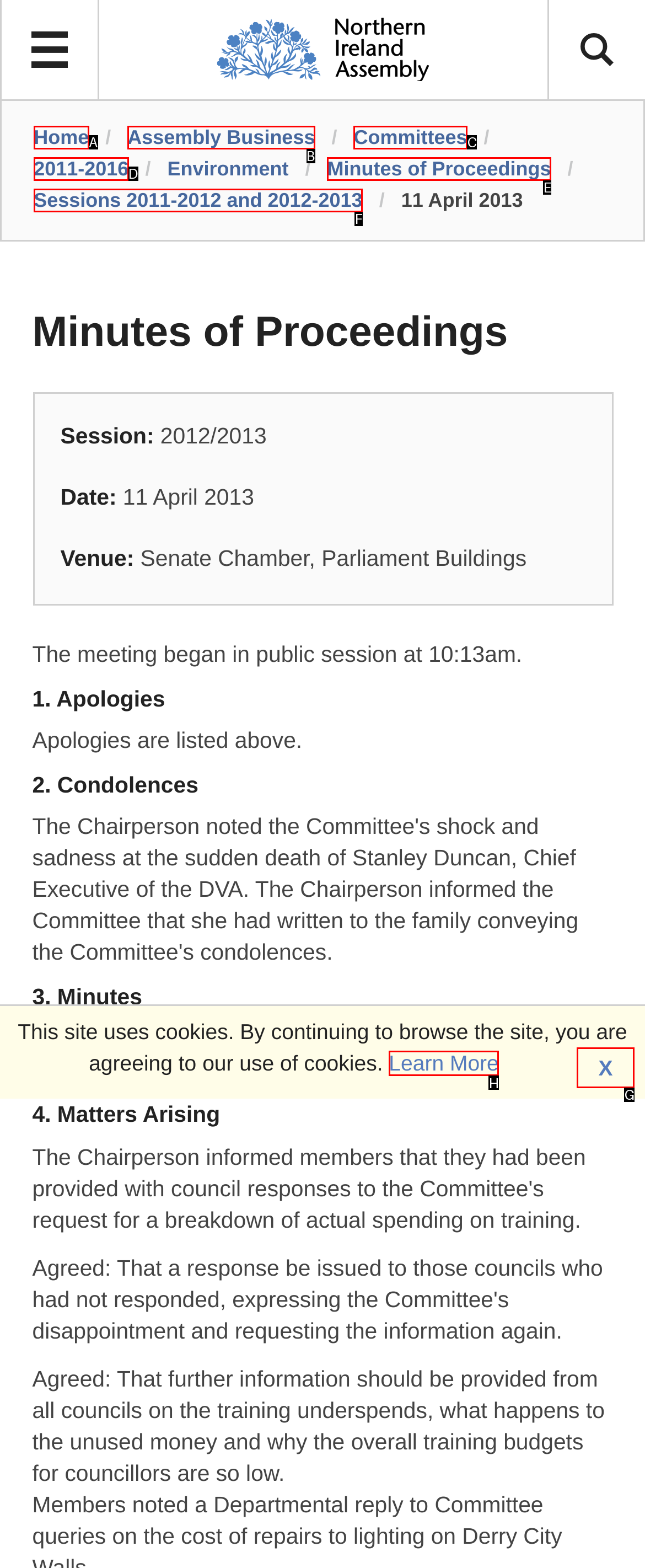Select the HTML element that fits the following description: Learn More
Provide the letter of the matching option.

H